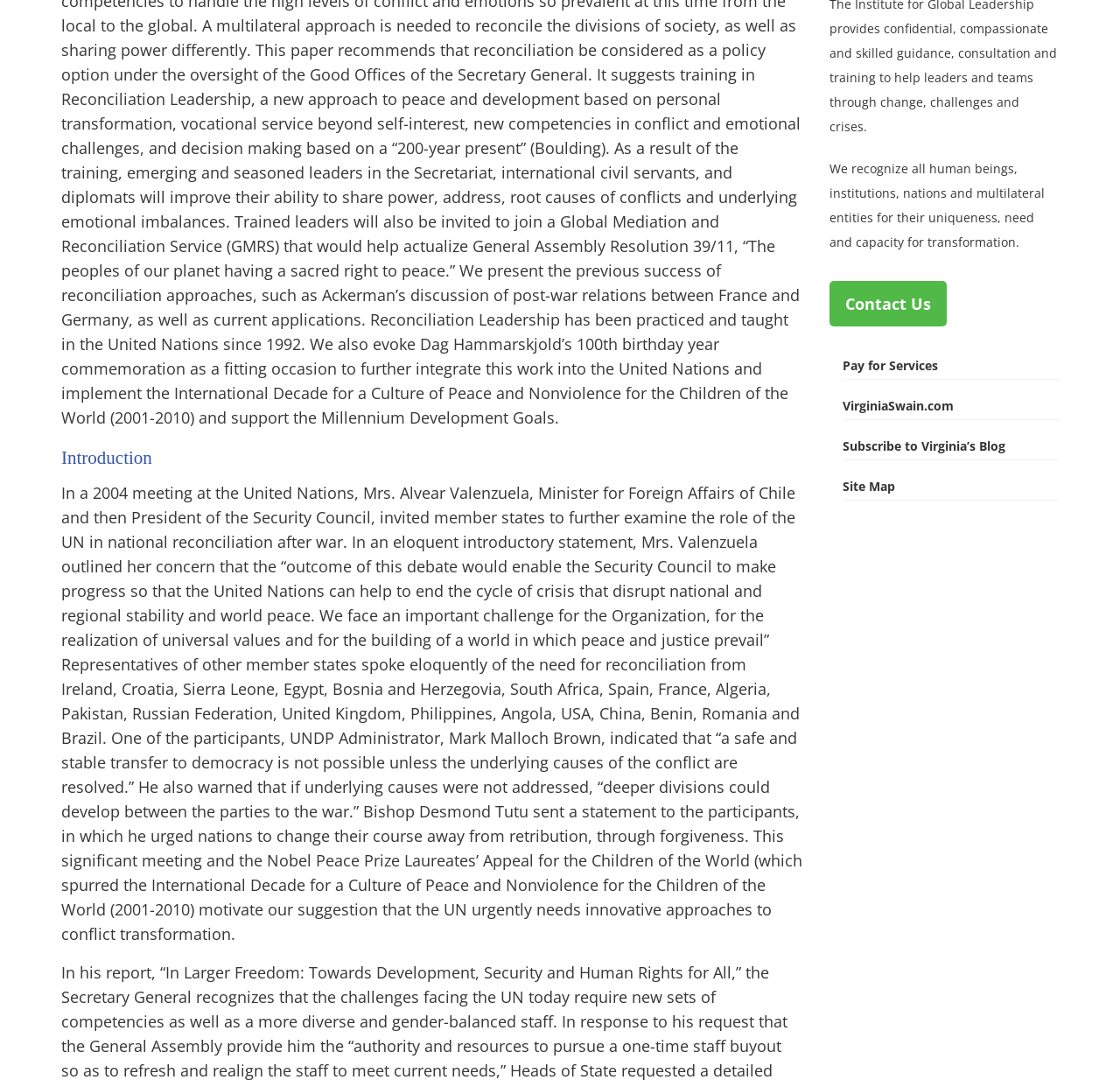Extract the bounding box for the UI element that matches this description: "Pay for Services".

[0.752, 0.331, 0.837, 0.346]